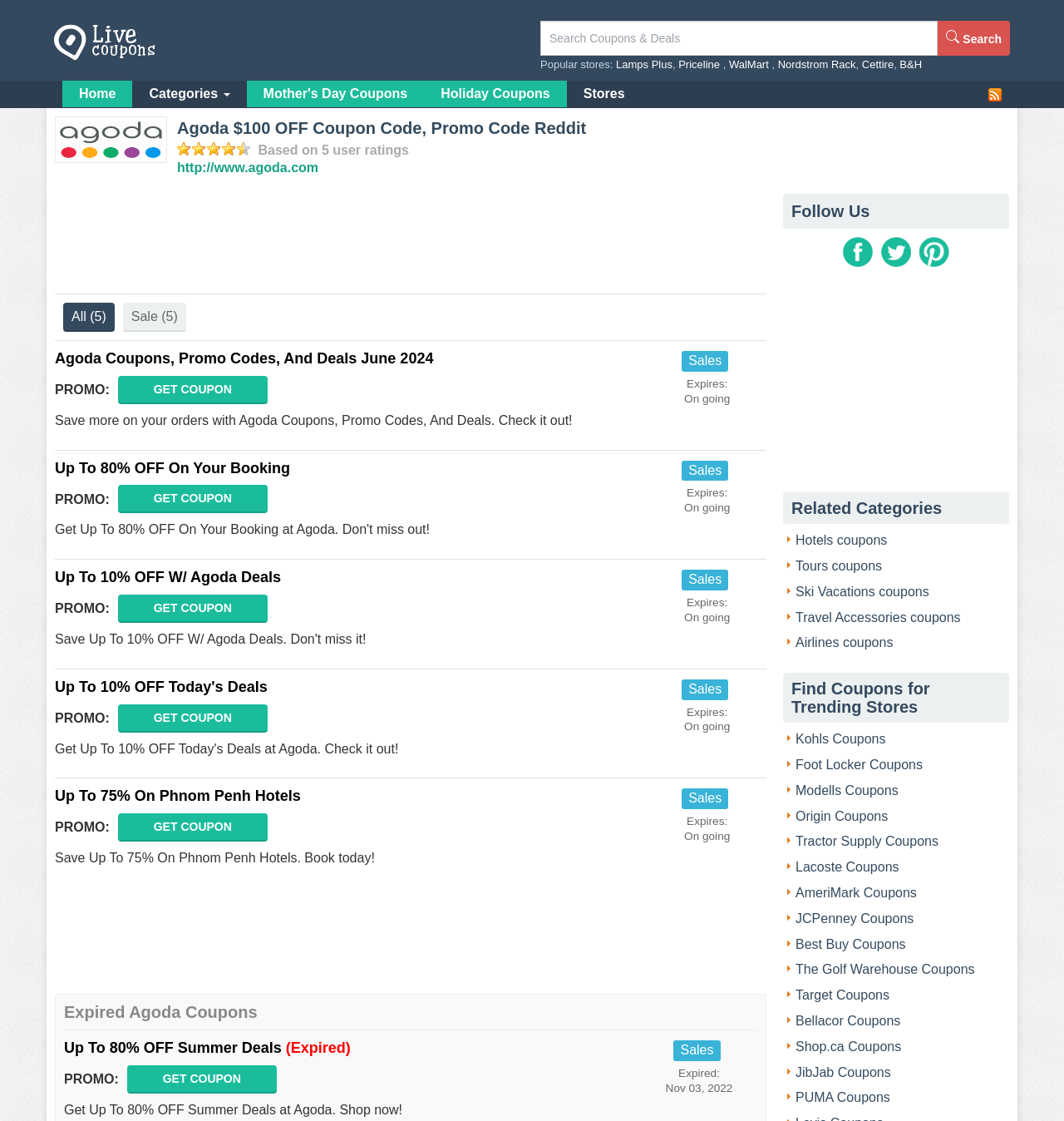Please mark the clickable region by giving the bounding box coordinates needed to complete this instruction: "Click the 'Ras al Khaimah holidays' link".

None